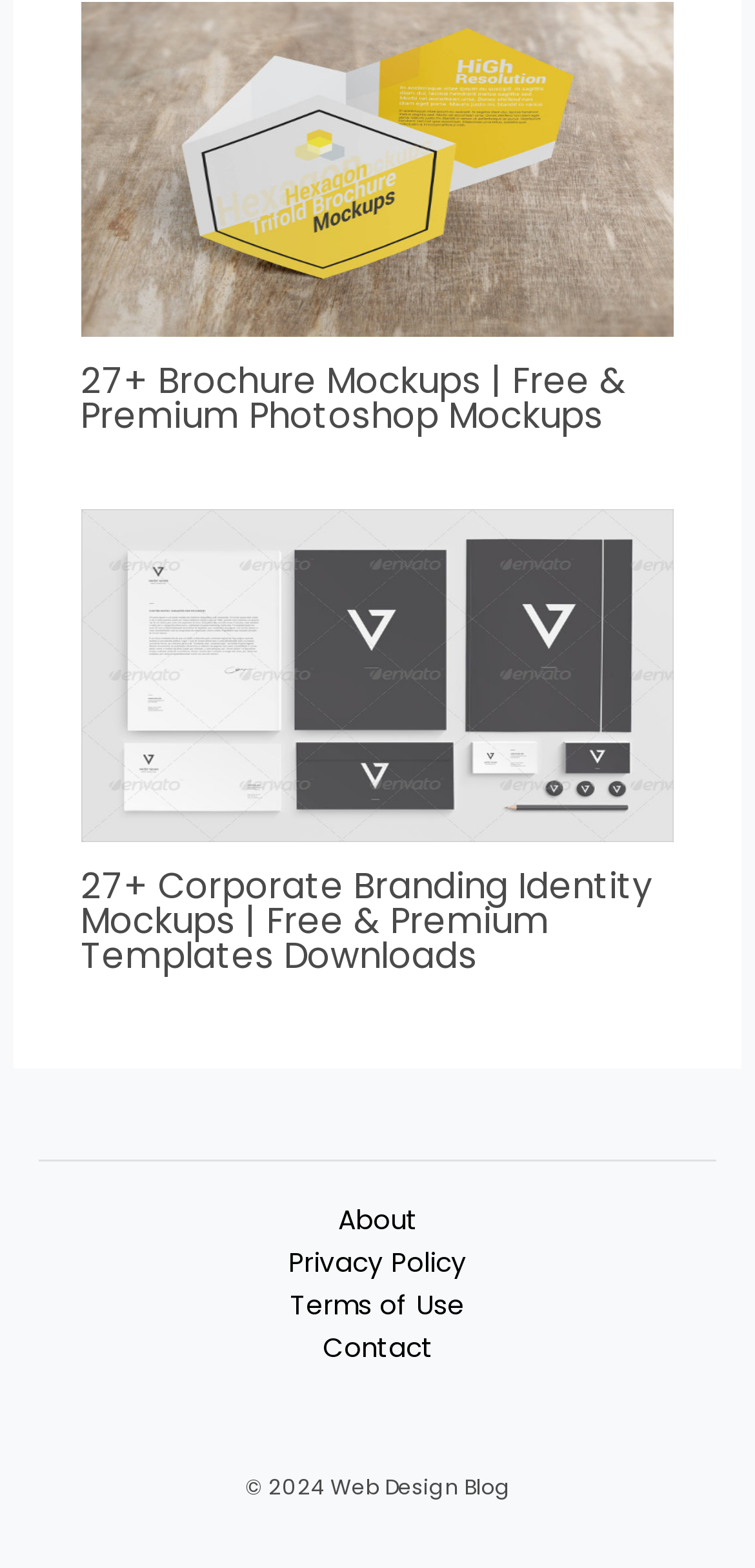Give a one-word or short-phrase answer to the following question: 
What is the copyright year?

2024